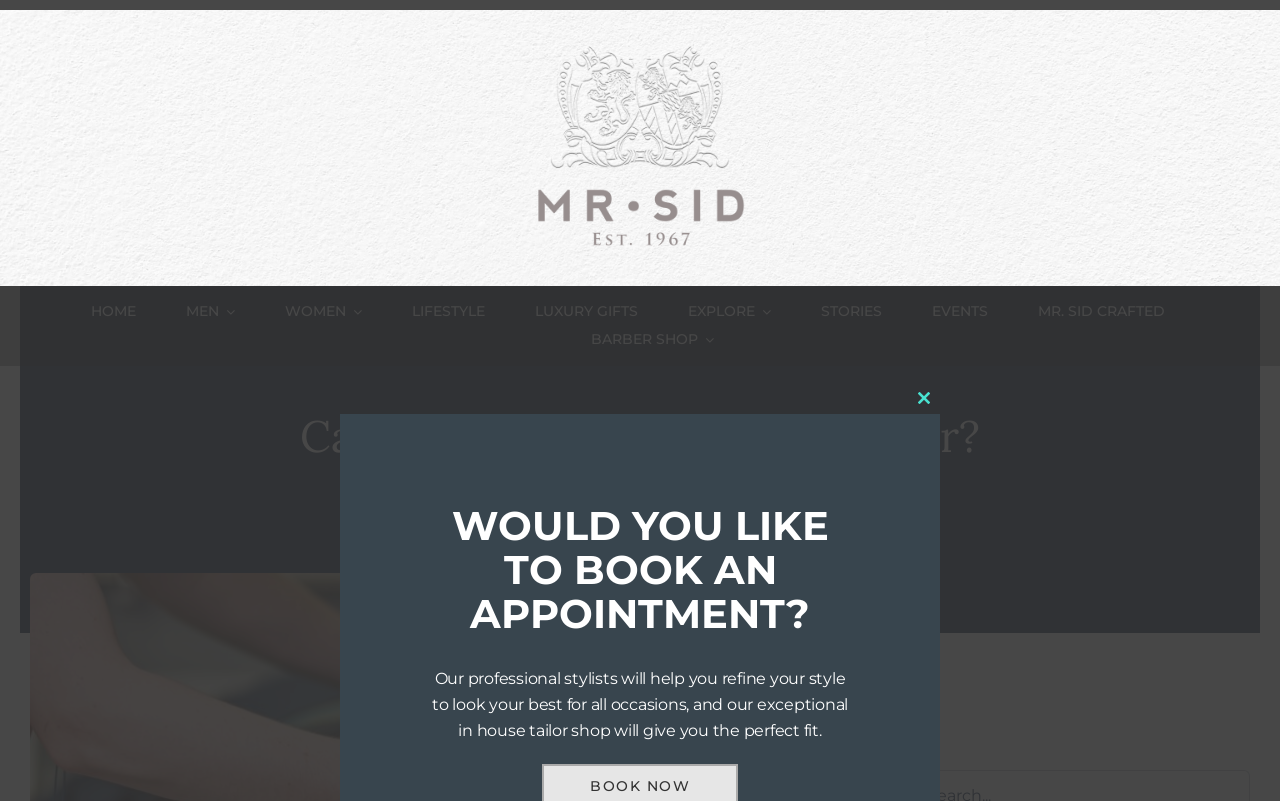Please determine the bounding box coordinates for the UI element described here. Use the format (top-left x, top-left y, bottom-right x, bottom-right y) with values bounded between 0 and 1: Creed

[0.857, 0.641, 0.893, 0.665]